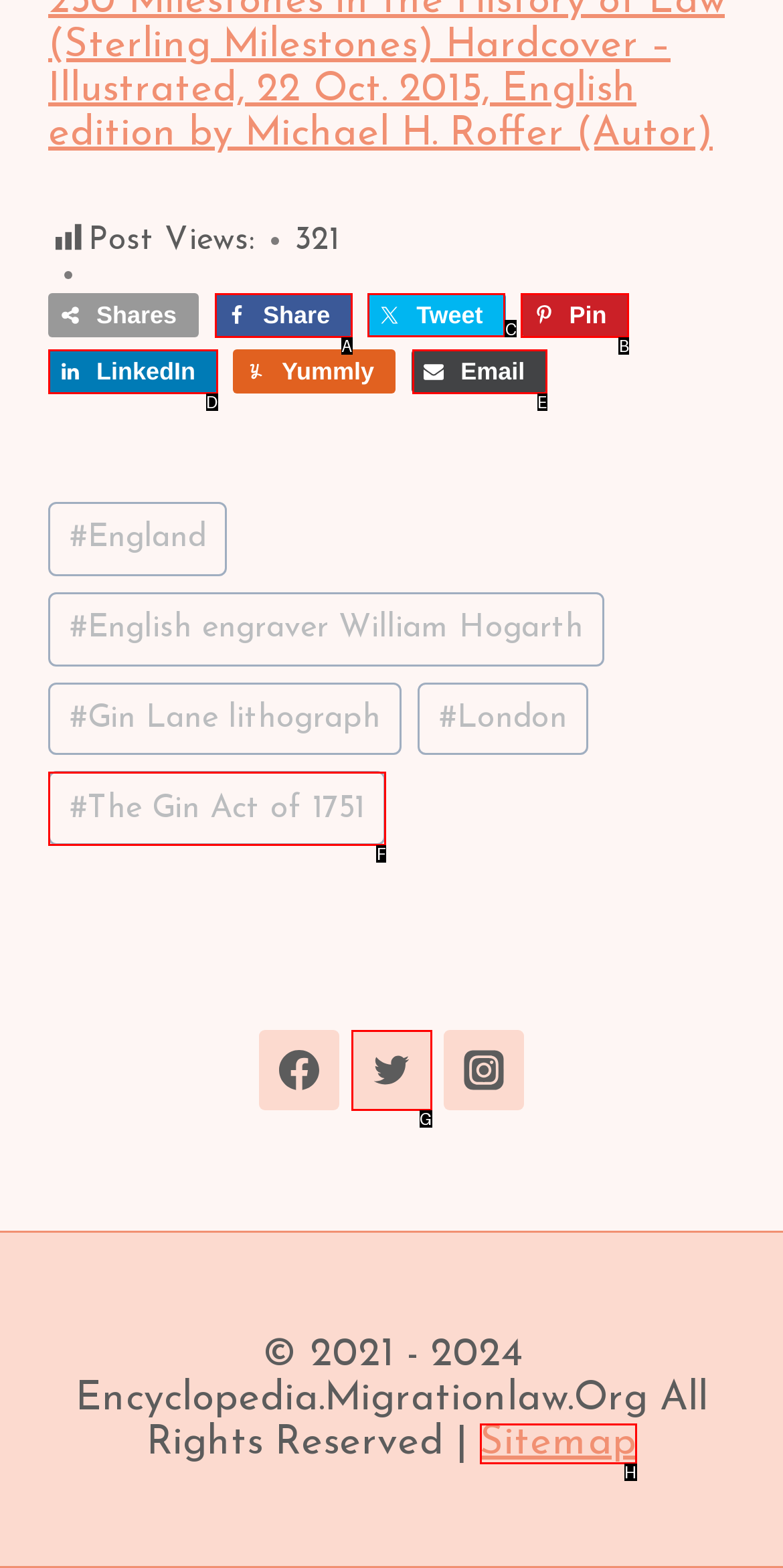Select the proper HTML element to perform the given task: Enter email address Answer with the corresponding letter from the provided choices.

None